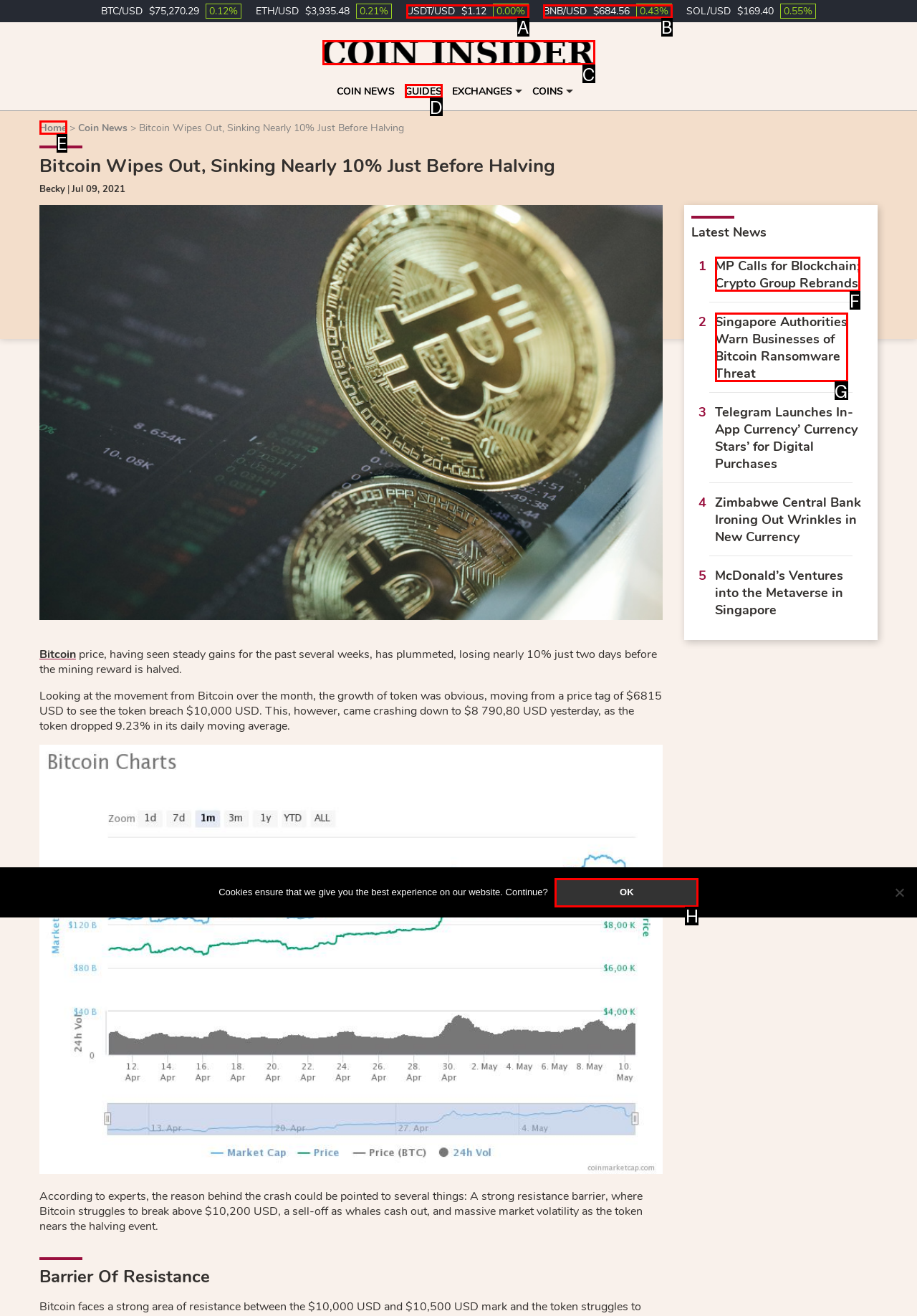Tell me which one HTML element I should click to complete the following instruction: Visit Home page
Answer with the option's letter from the given choices directly.

E